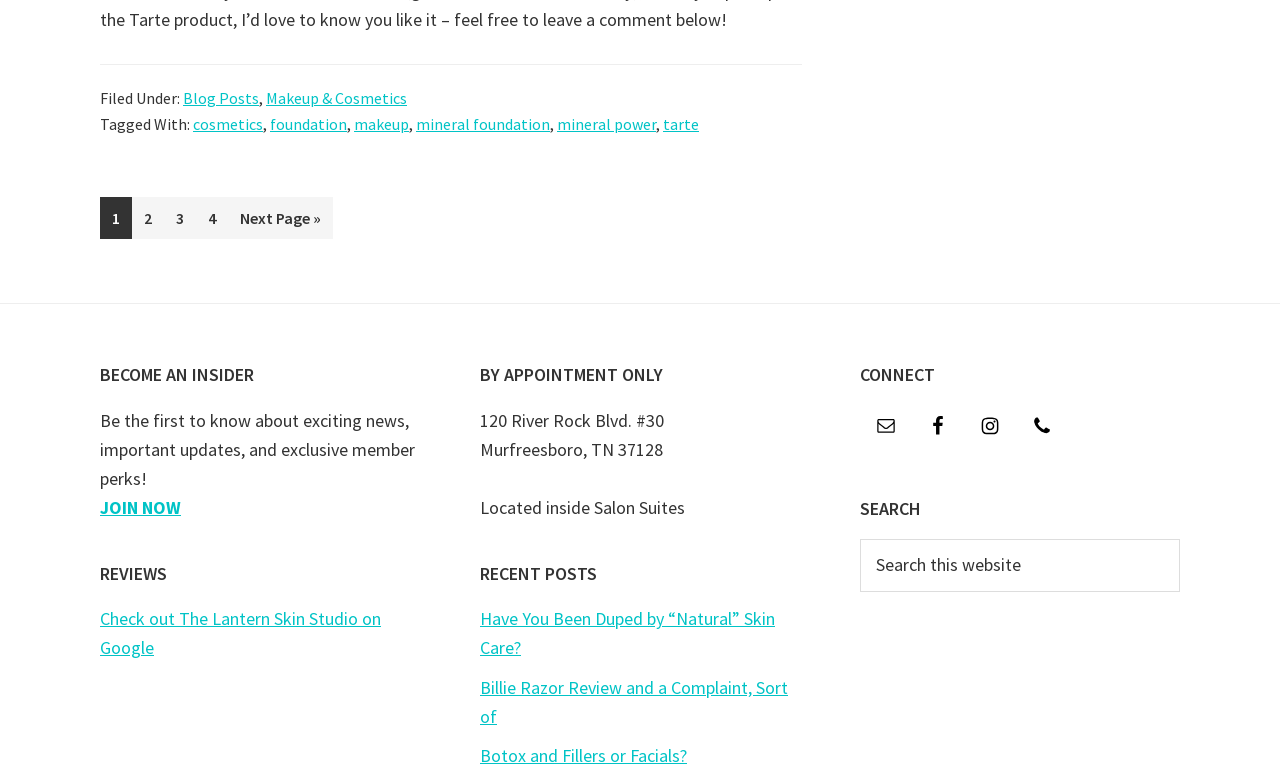Refer to the screenshot and answer the following question in detail:
What is the topic of the recent post?

I determined the answer by looking at the section of the webpage that says 'RECENT POSTS', where it lists a link to a post titled 'Have You Been Duped by “Natural” Skin Care?'. This suggests that the topic of the recent post is related to natural skin care.